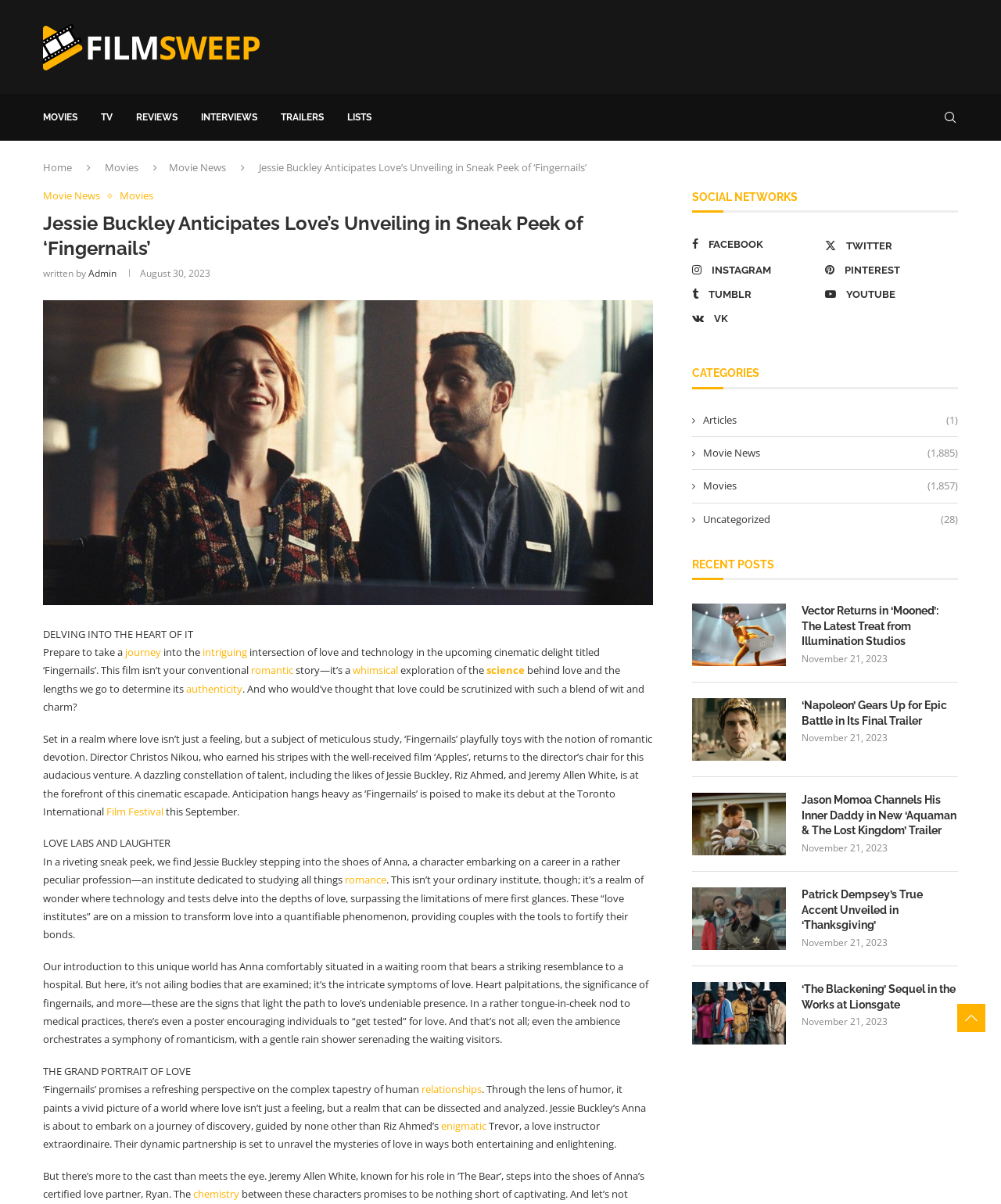What is the title of the article?
From the details in the image, provide a complete and detailed answer to the question.

I found the title of the article by looking at the heading element with the text 'Jessie Buckley Anticipates Love’s Unveiling in Sneak Peek of ‘Fingernails’’.